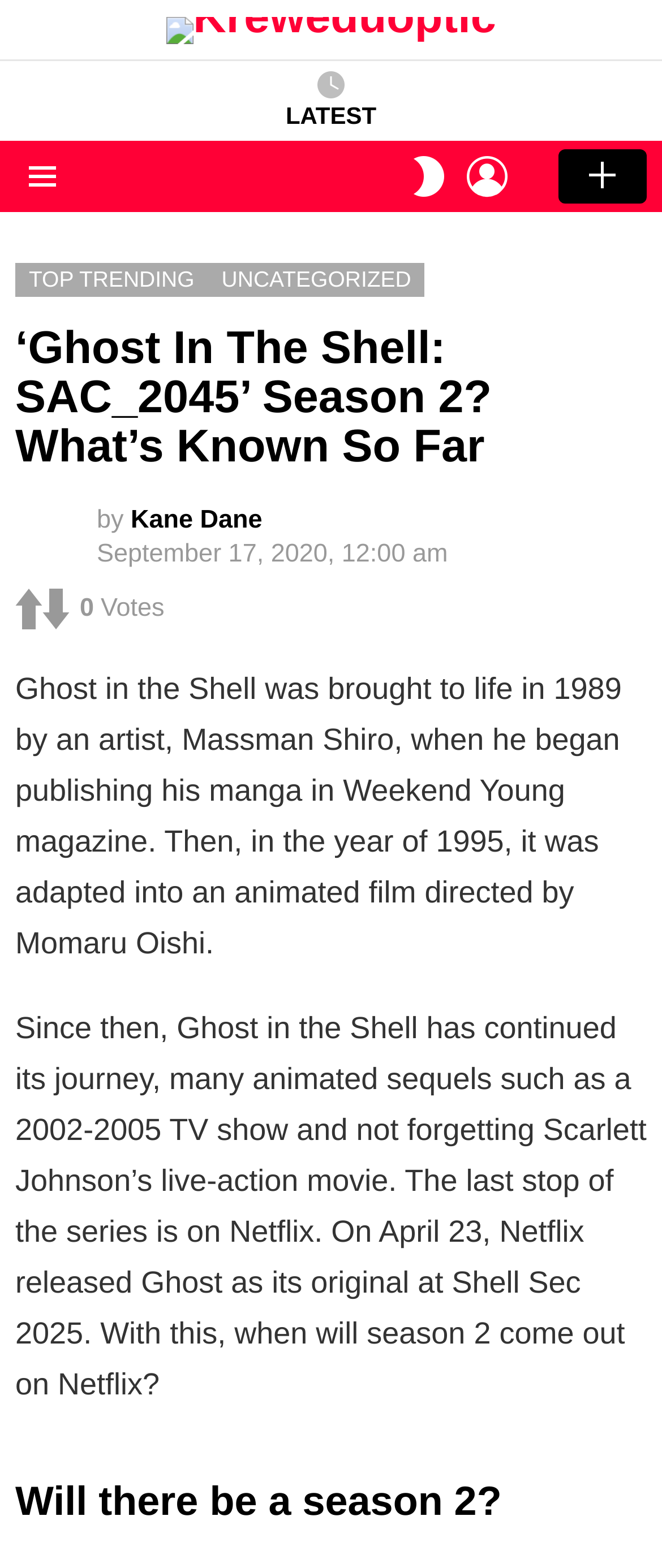Could you locate the bounding box coordinates for the section that should be clicked to accomplish this task: "View the latest updates".

[0.049, 0.045, 0.951, 0.083]